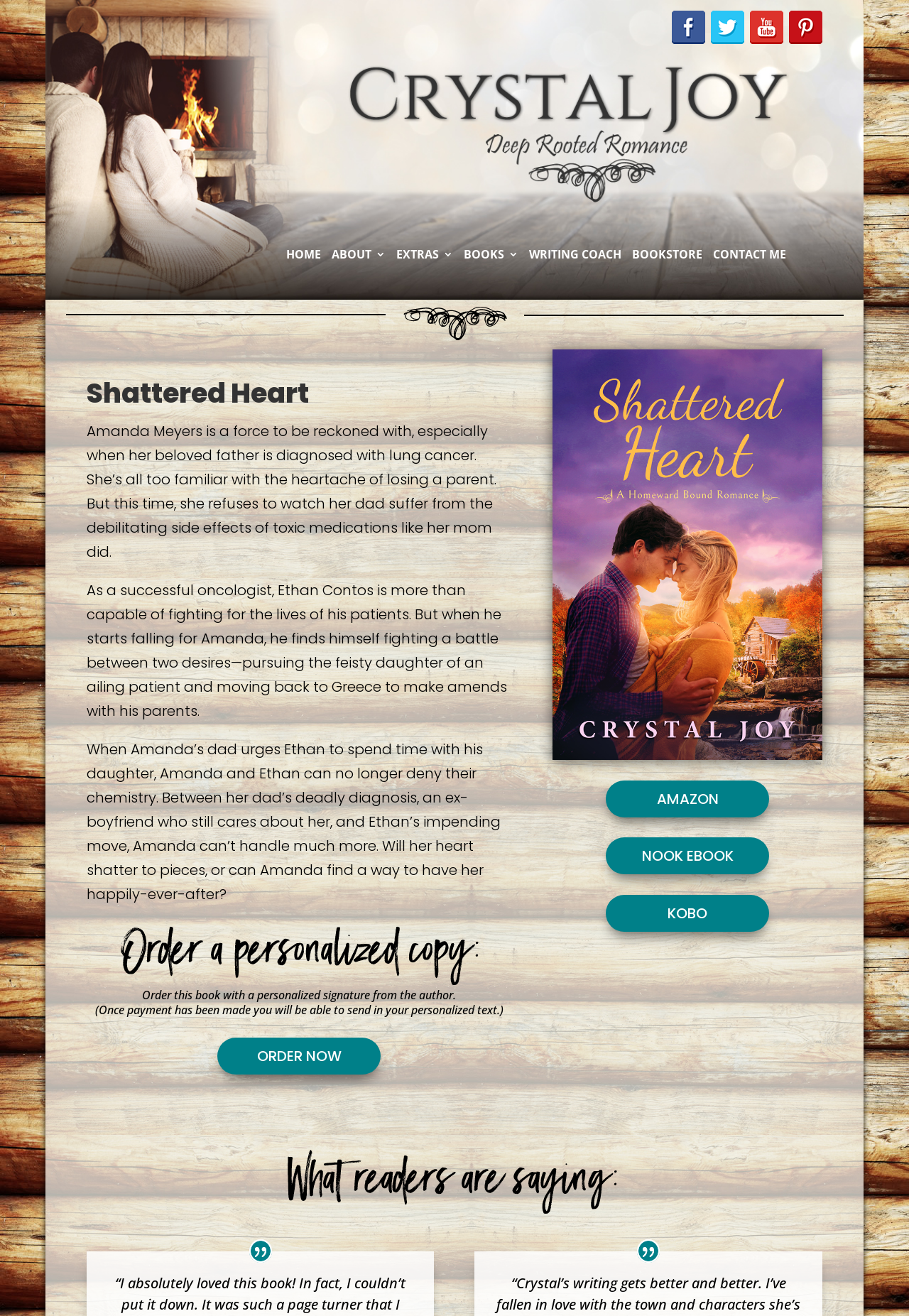Identify the bounding box coordinates of the section that should be clicked to achieve the task described: "Go to the home page".

[0.315, 0.19, 0.353, 0.215]